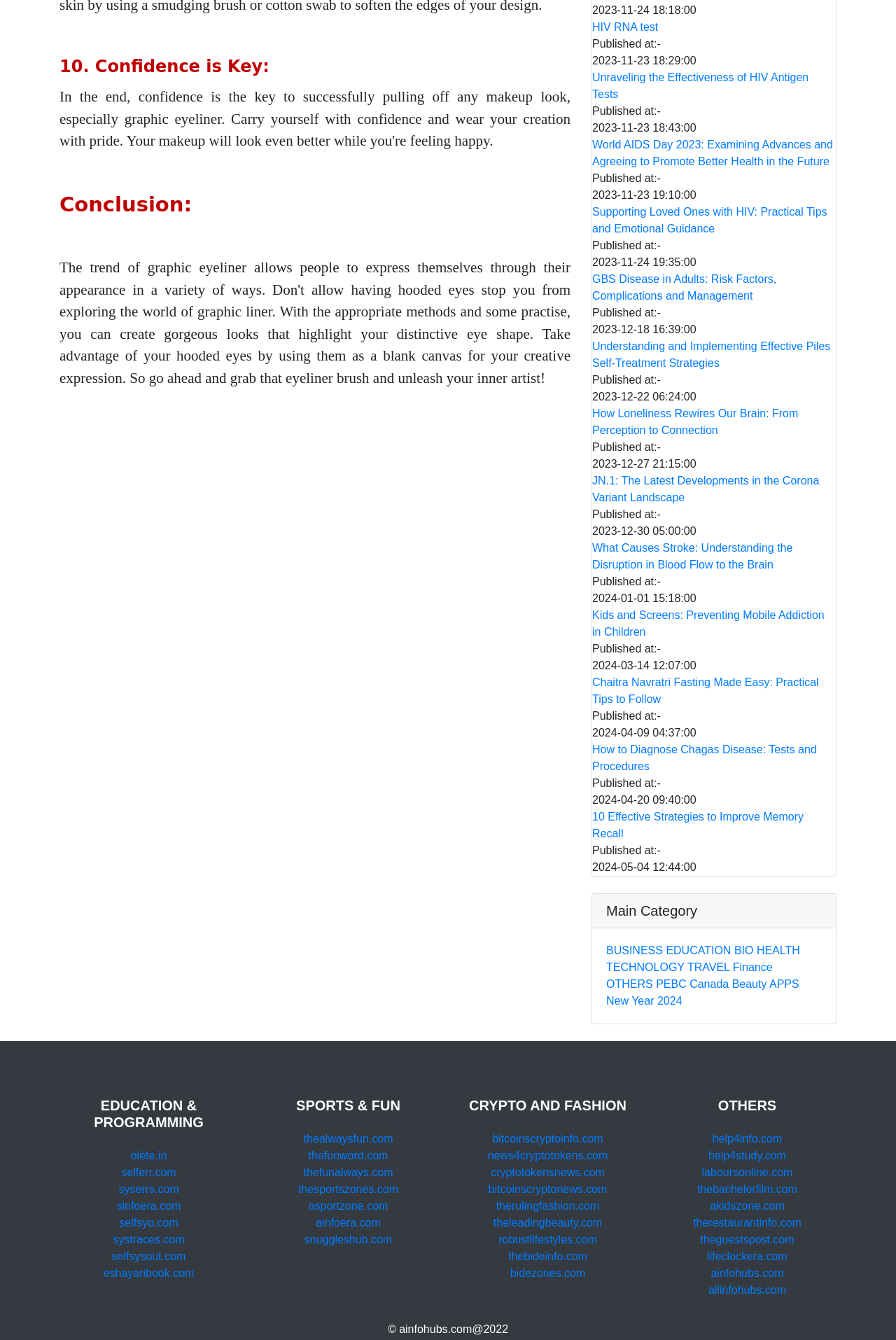Determine the bounding box coordinates for the area that needs to be clicked to fulfill this task: "Visit 'olete.in'". The coordinates must be given as four float numbers between 0 and 1, i.e., [left, top, right, bottom].

[0.146, 0.858, 0.186, 0.867]